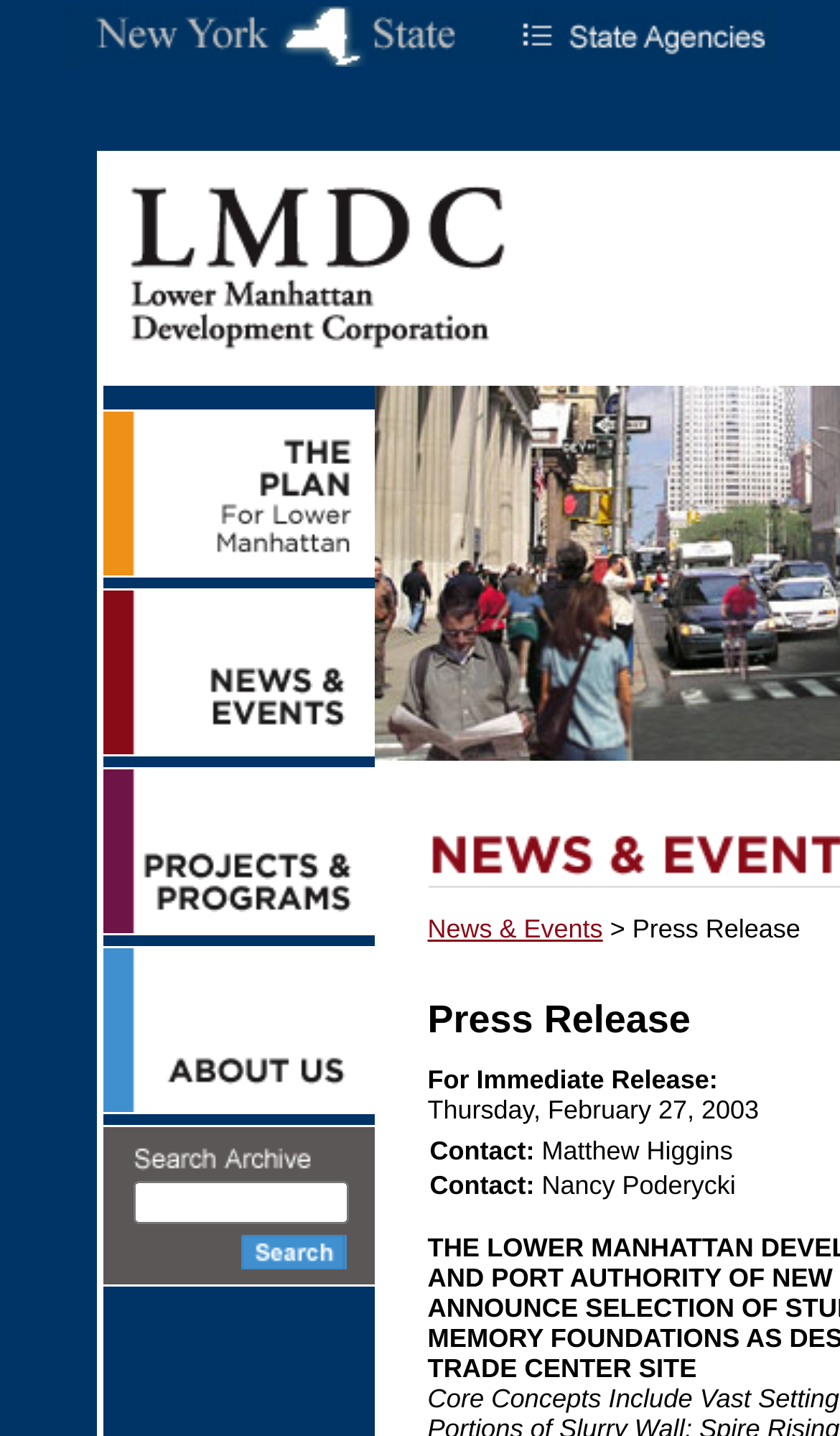How many images are on the top of the webpage?
Kindly offer a detailed explanation using the data available in the image.

The top of the webpage contains two images, 'NY.gov Portal' and 'State Agency Listing'. These images are likely to be logos or banners of the corporation or related organizations.